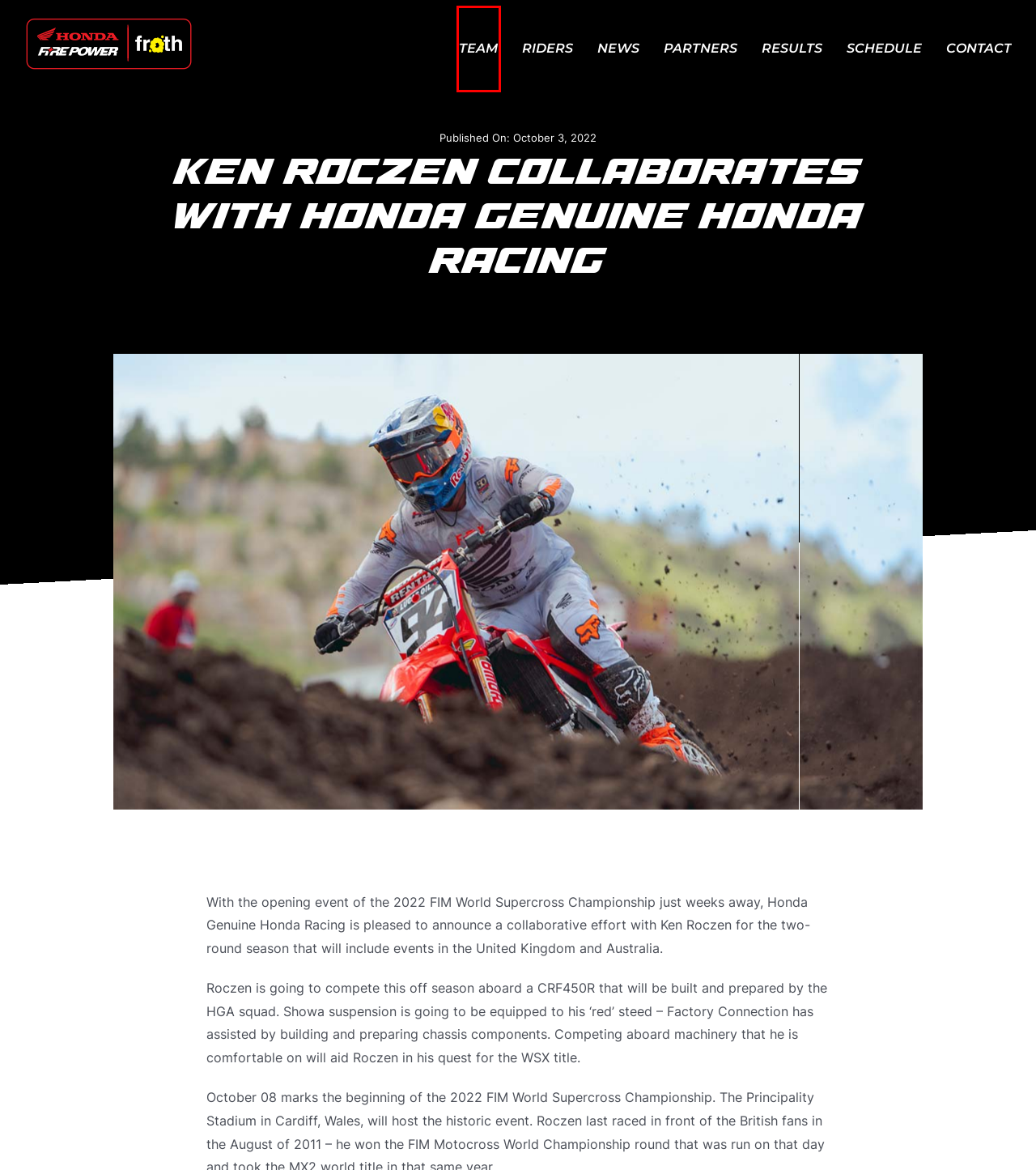You are given a webpage screenshot where a red bounding box highlights an element. Determine the most fitting webpage description for the new page that loads after clicking the element within the red bounding box. Here are the candidates:
A. Team – Fire Power Honda Froth
B. Riders – Fire Power Honda Froth
C. Contact – Fire Power Honda Froth
D. News – Fire Power Honda Froth
E. Fire Power Honda Froth – World Supercross Team
F. FIM World Supercross Championship | The Official World Championship
G. Dean Wilson Signs Multi-Year Deal With The Fire Power Honda Team – Fire Power Honda Froth
H. Partners – Fire Power Honda Froth

A